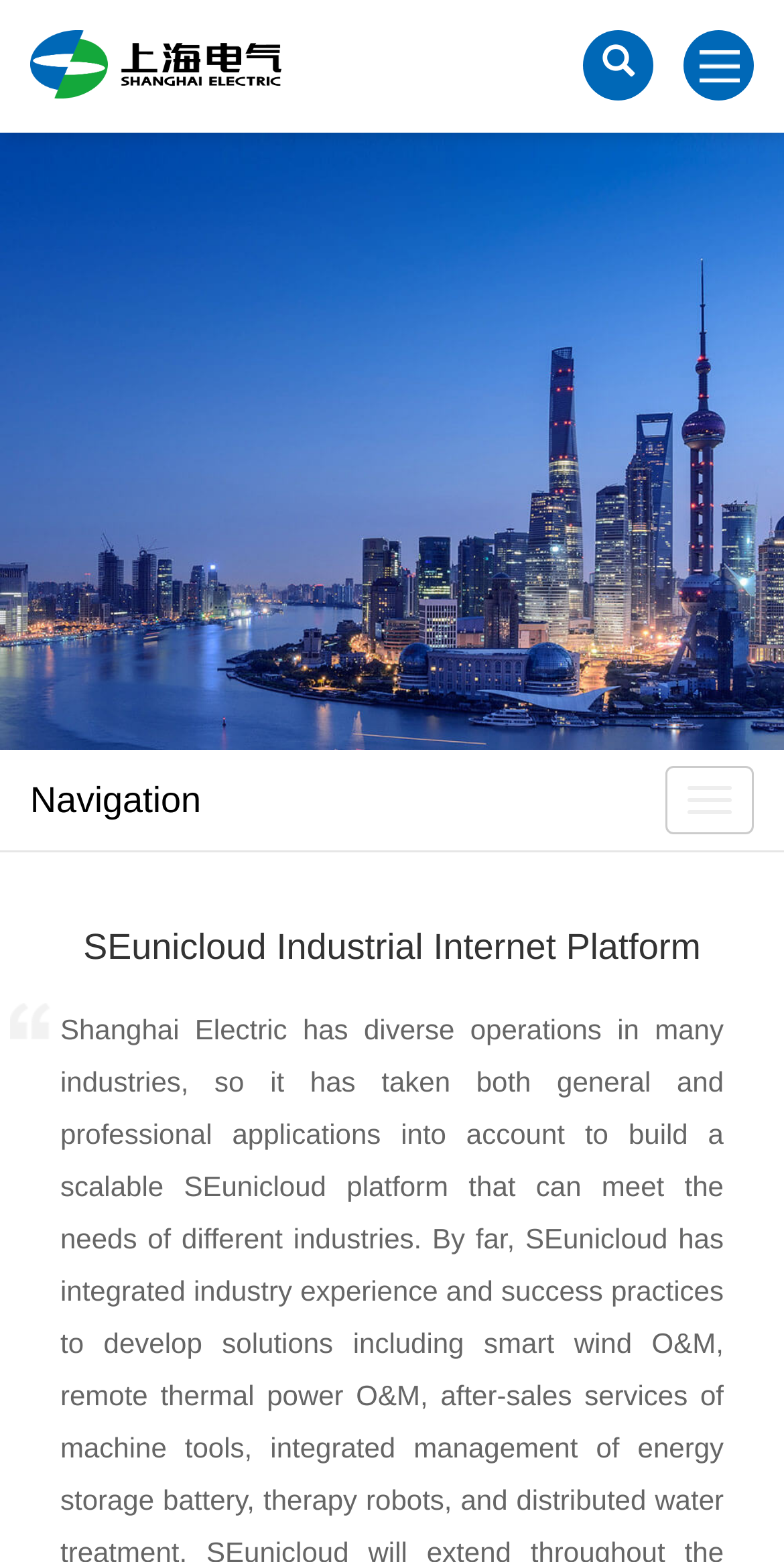Please determine the bounding box coordinates for the UI element described here. Use the format (top-left x, top-left y, bottom-right x, bottom-right y) with values bounded between 0 and 1: Toggle navigation

[0.849, 0.49, 0.962, 0.534]